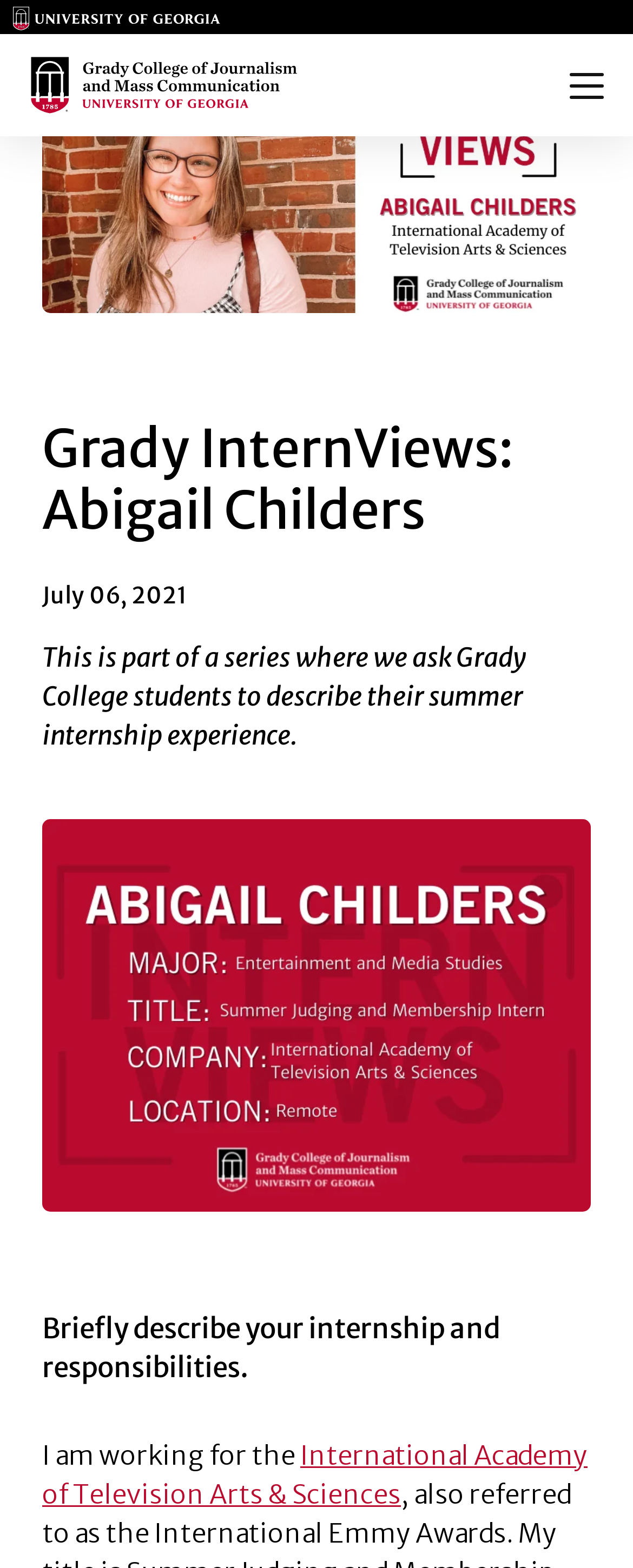Locate the bounding box coordinates for the element described below: "Main Logo". The coordinates must be four float values between 0 and 1, formatted as [left, top, right, bottom].

[0.021, 0.001, 0.349, 0.02]